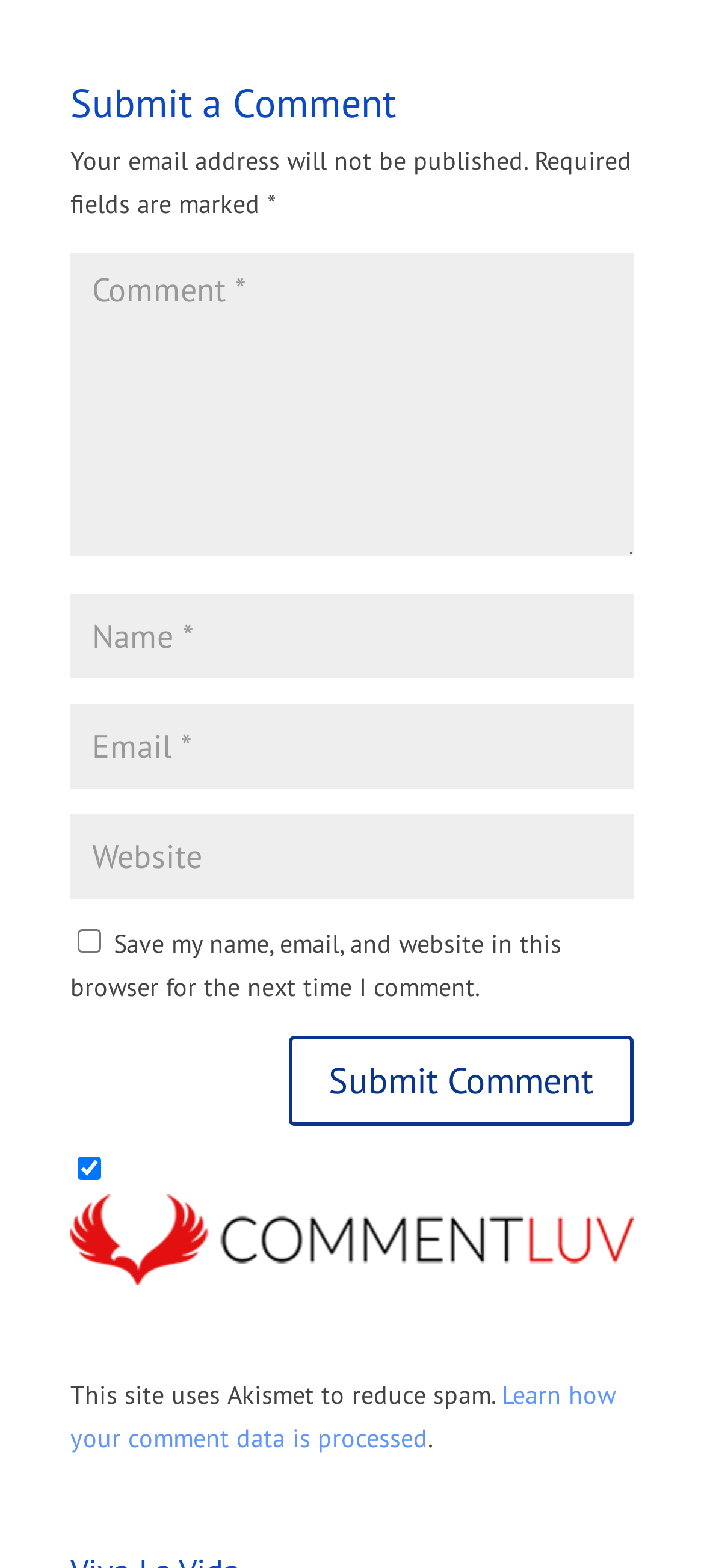Pinpoint the bounding box coordinates of the element to be clicked to execute the instruction: "Submit the comment".

[0.41, 0.661, 0.9, 0.718]